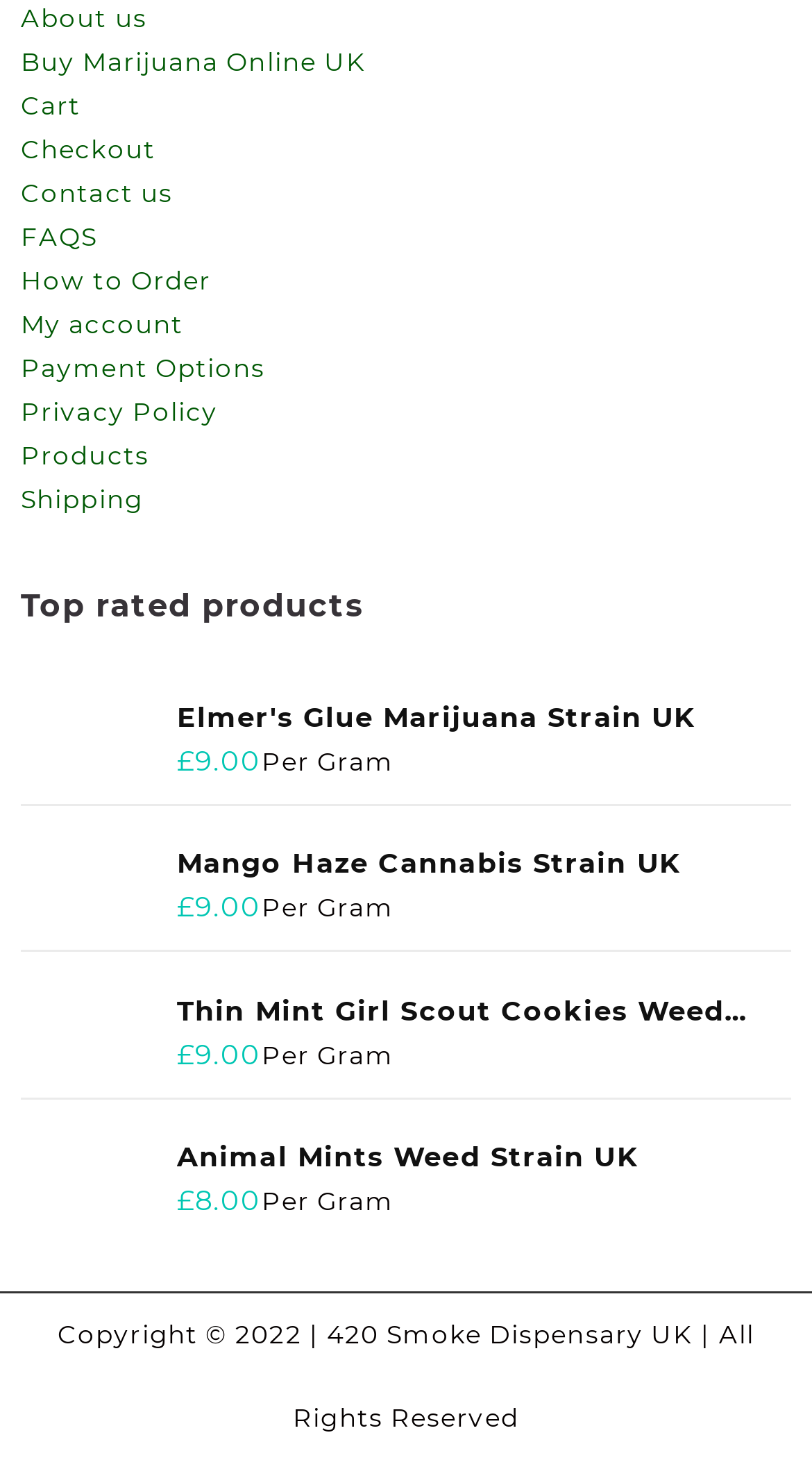Please identify the bounding box coordinates for the region that you need to click to follow this instruction: "View Mango Haze Cannabis Strain UK details".

[0.026, 0.576, 0.974, 0.606]